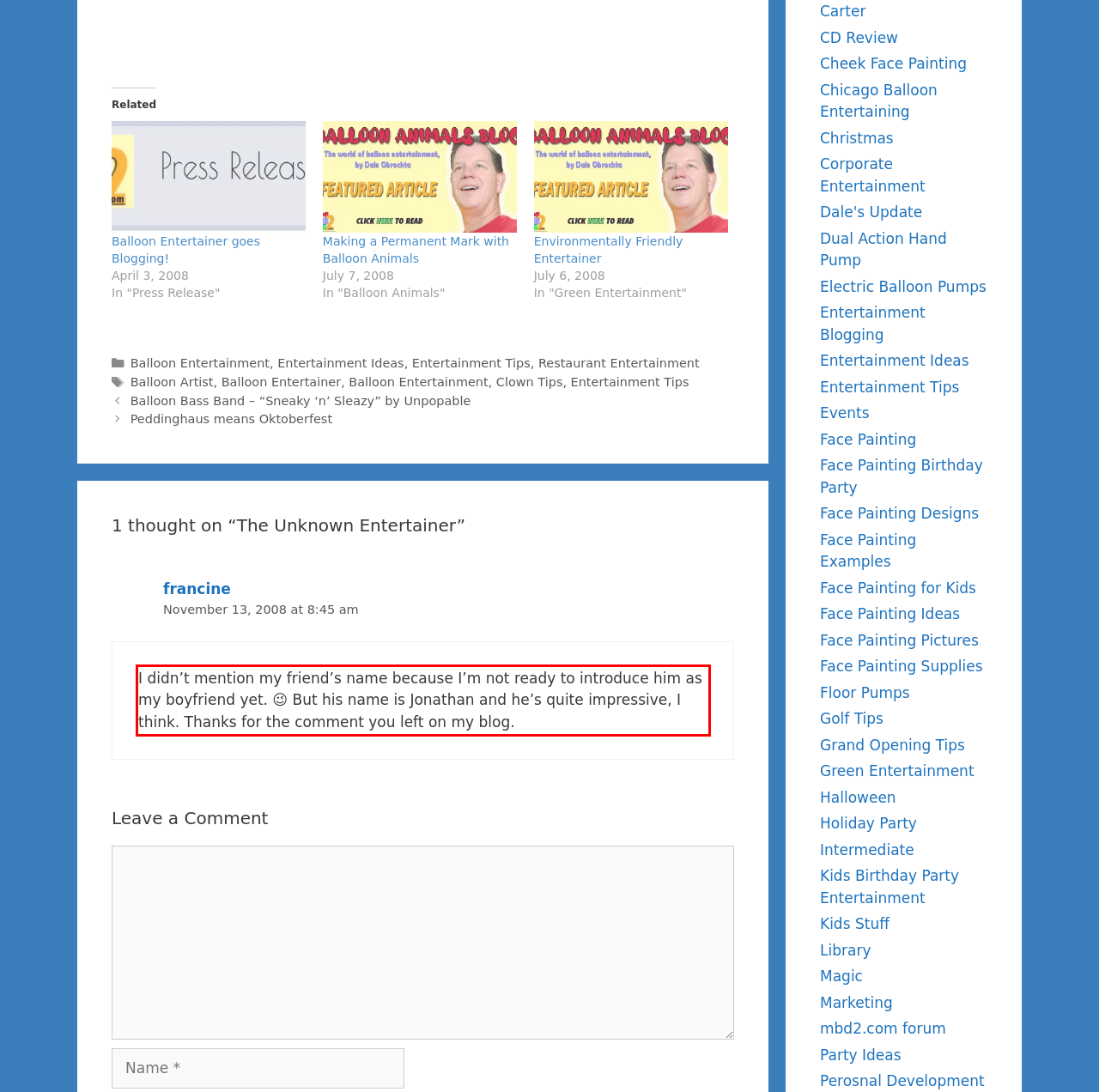Given a webpage screenshot, locate the red bounding box and extract the text content found inside it.

I didn’t mention my friend’s name because I’m not ready to introduce him as my boyfriend yet. 😉 But his name is Jonathan and he’s quite impressive, I think. Thanks for the comment you left on my blog.